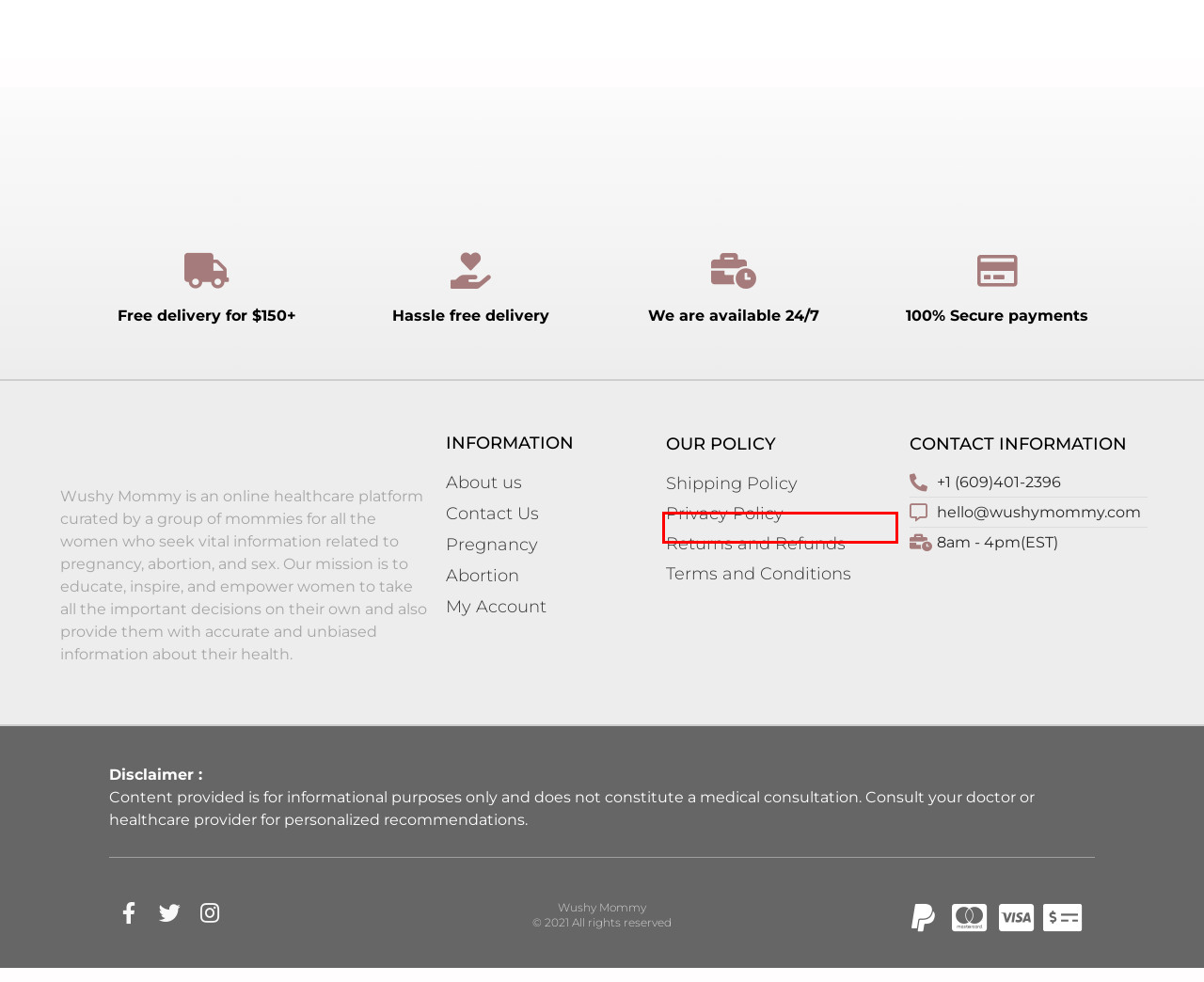You are provided with a screenshot of a webpage that has a red bounding box highlighting a UI element. Choose the most accurate webpage description that matches the new webpage after clicking the highlighted element. Here are your choices:
A. Everything You Need to Know About Abortion
B. Terms and Conditions | Wushy Mommy
C. Returns, Refunds and Cancellations | Wushy Mommy
D. Shipping Policy | Wushy Mommy
E. Privacy Policy | Wushy Mommy
F. Contact Us
G. All Things Related to Pregnancy and Motherhood
H. Who We Are | Wushy Mommy

E